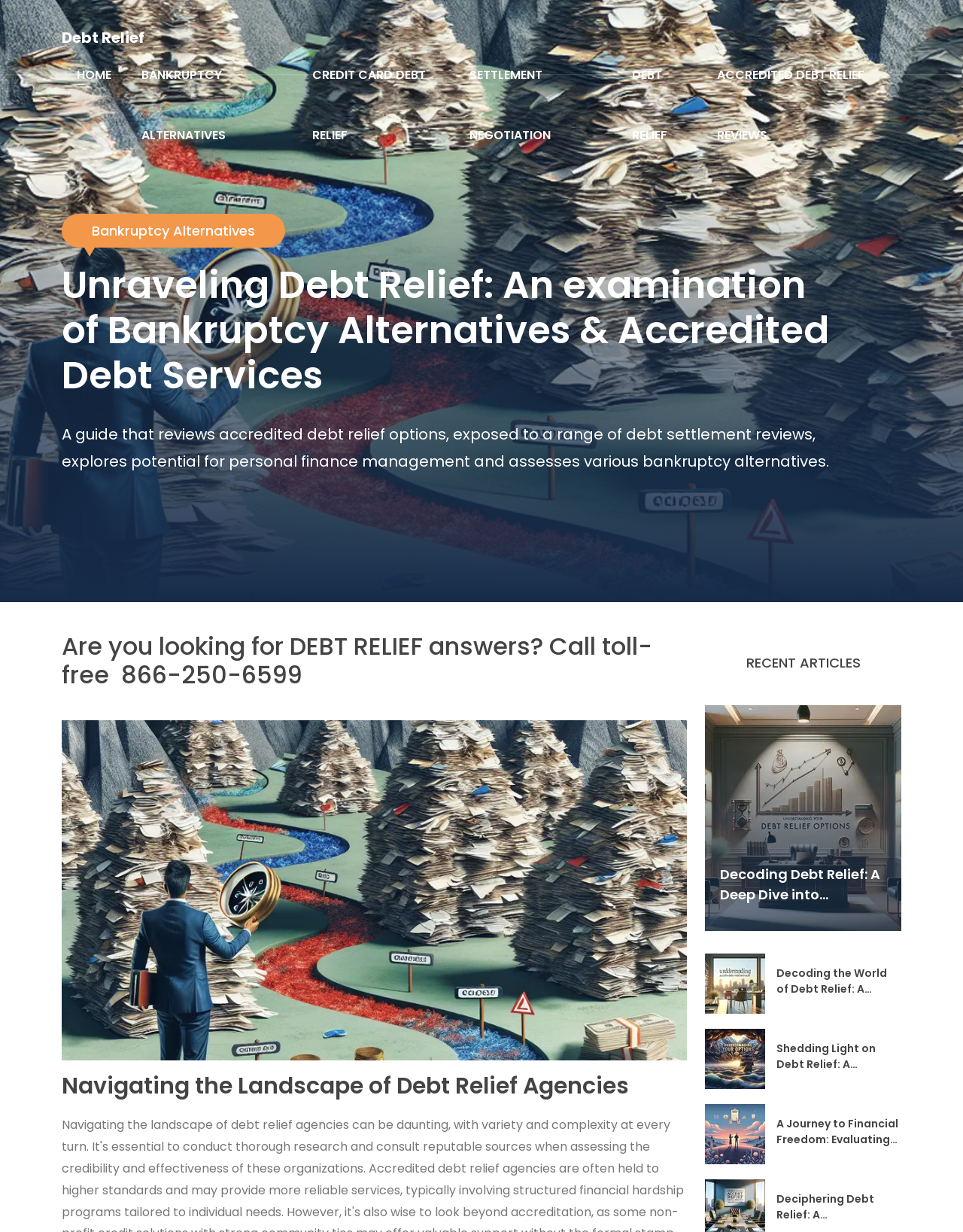How many recent articles are listed on the webpage?
Based on the image, give a one-word or short phrase answer.

4